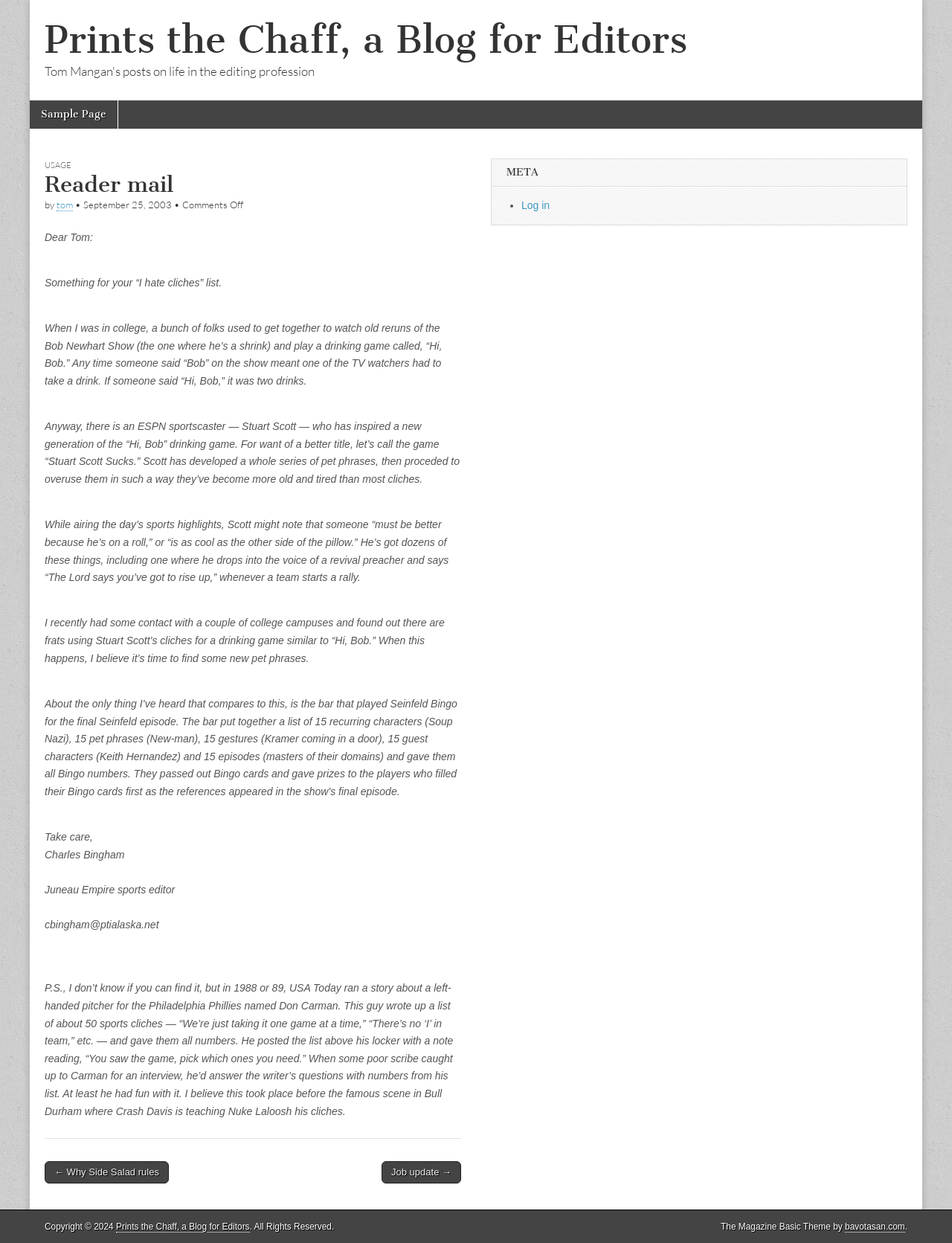Determine the bounding box coordinates of the section I need to click to execute the following instruction: "Click the 'Sample Page' link". Provide the coordinates as four float numbers between 0 and 1, i.e., [left, top, right, bottom].

[0.031, 0.081, 0.123, 0.103]